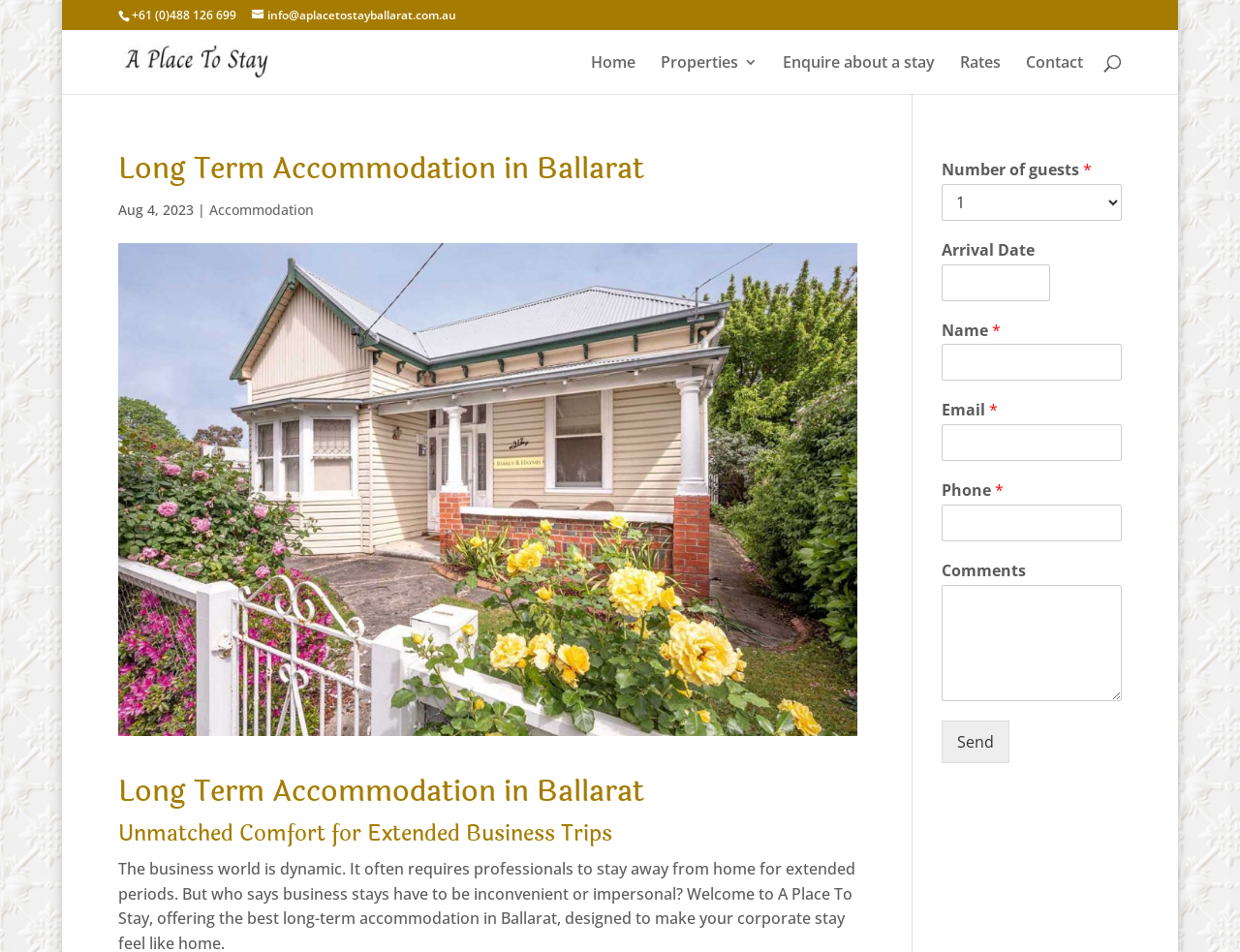Please predict the bounding box coordinates of the element's region where a click is necessary to complete the following instruction: "Fill in the arrival date". The coordinates should be represented by four float numbers between 0 and 1, i.e., [left, top, right, bottom].

[0.759, 0.277, 0.847, 0.316]